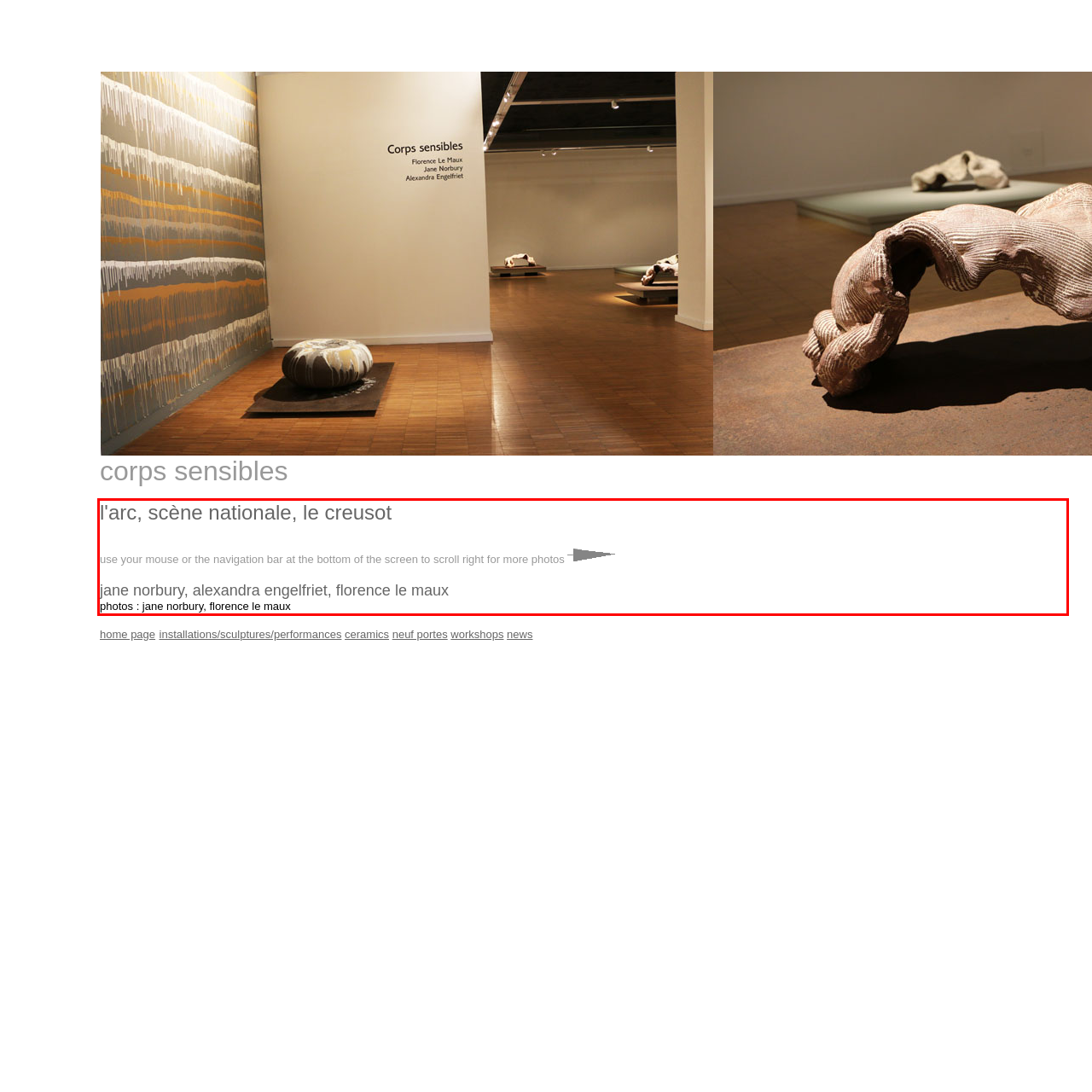There is a screenshot of a webpage with a red bounding box around a UI element. Please use OCR to extract the text within the red bounding box.

l'arc, scène nationale, le creusot use your mouse or the navigation bar at the bottom of the screen to scroll right for more photos jane norbury, alexandra engelfriet, florence le maux photos : jane norbury, florence le maux